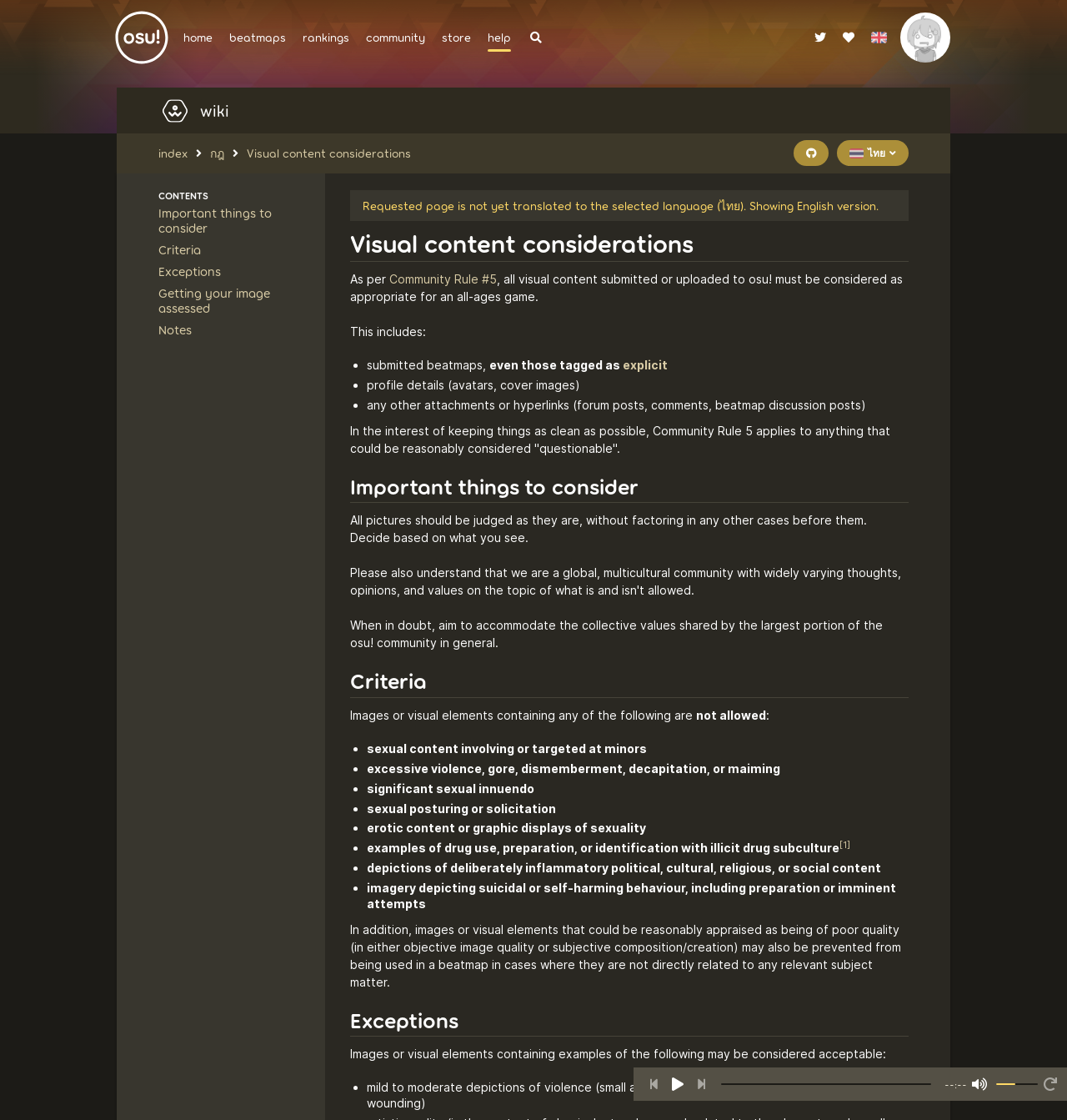What should be considered when judging pictures on osu!?
Answer the question with a detailed explanation, including all necessary information.

According to the webpage, all pictures should be judged as they are, without factoring in any other cases before them. This means that the decision should be based solely on what is seen in the picture.